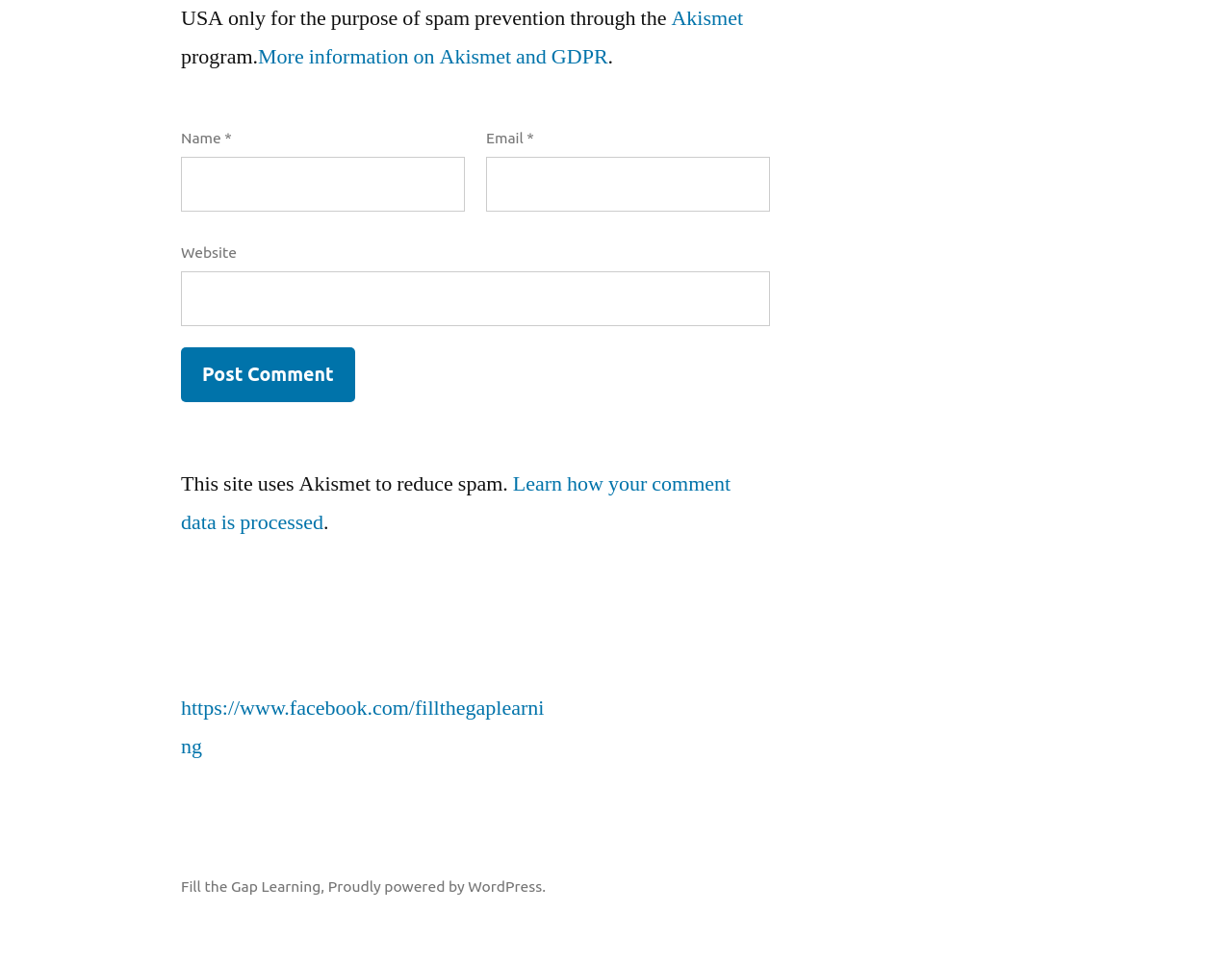What is the link to the Facebook page?
Please provide a single word or phrase as your answer based on the image.

https://www.facebook.com/fillthegaplearning